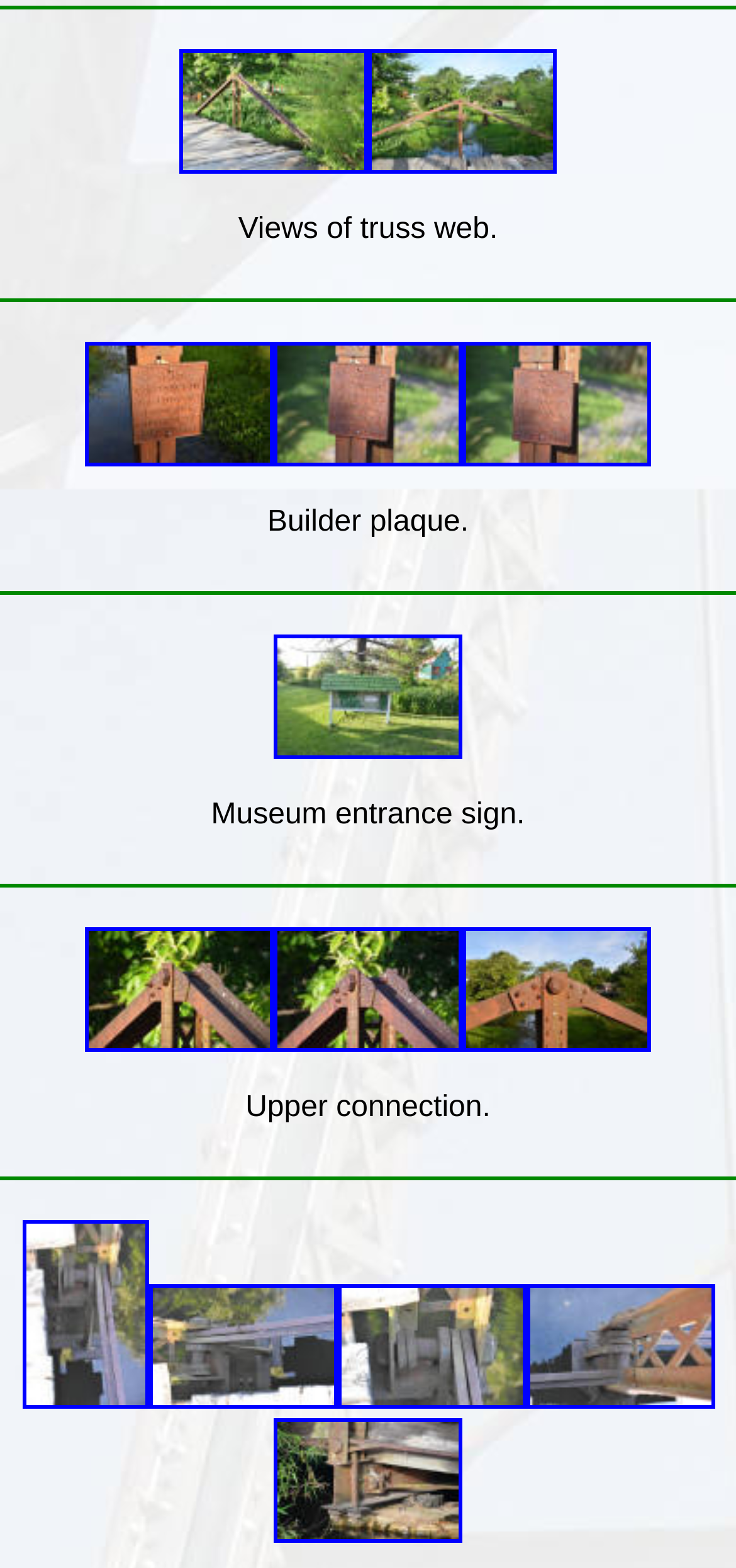Provide a brief response to the question using a single word or phrase: 
What is the position of the 'Upper connection' photo?

Below the museum entrance sign